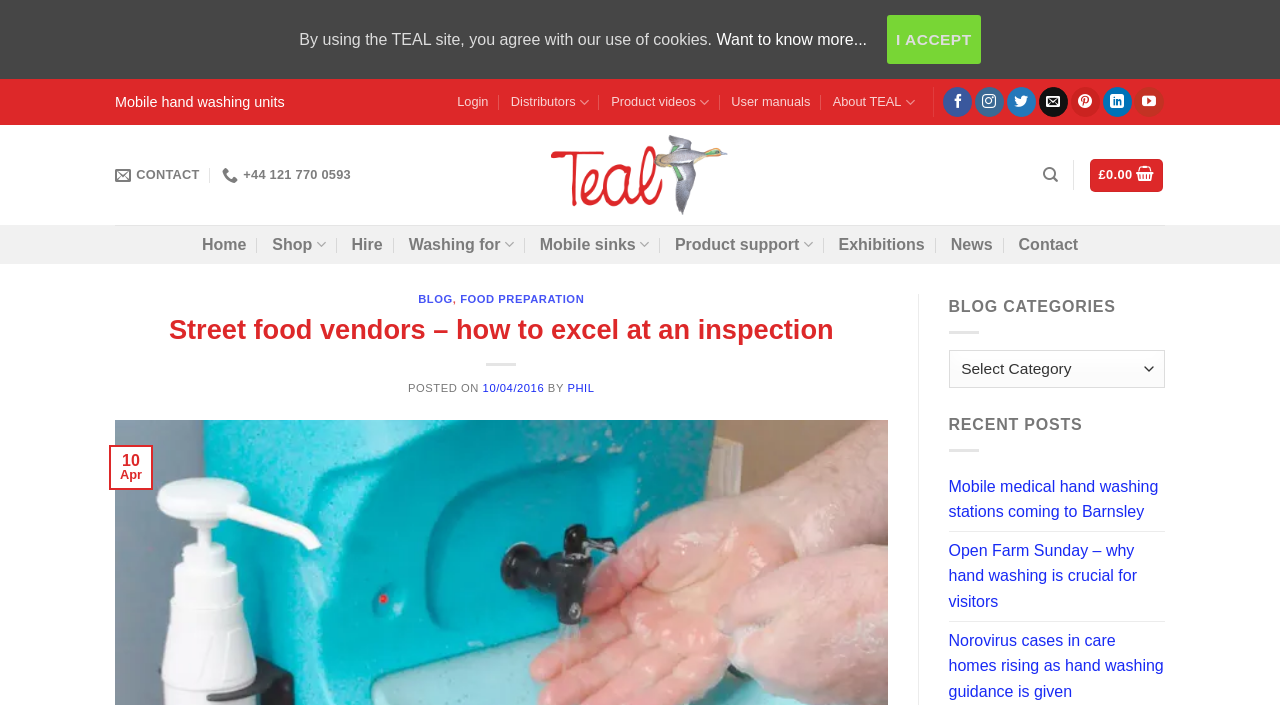Based on the element description: "Want to know more...", identify the UI element and provide its bounding box coordinates. Use four float numbers between 0 and 1, [left, top, right, bottom].

[0.56, 0.044, 0.677, 0.068]